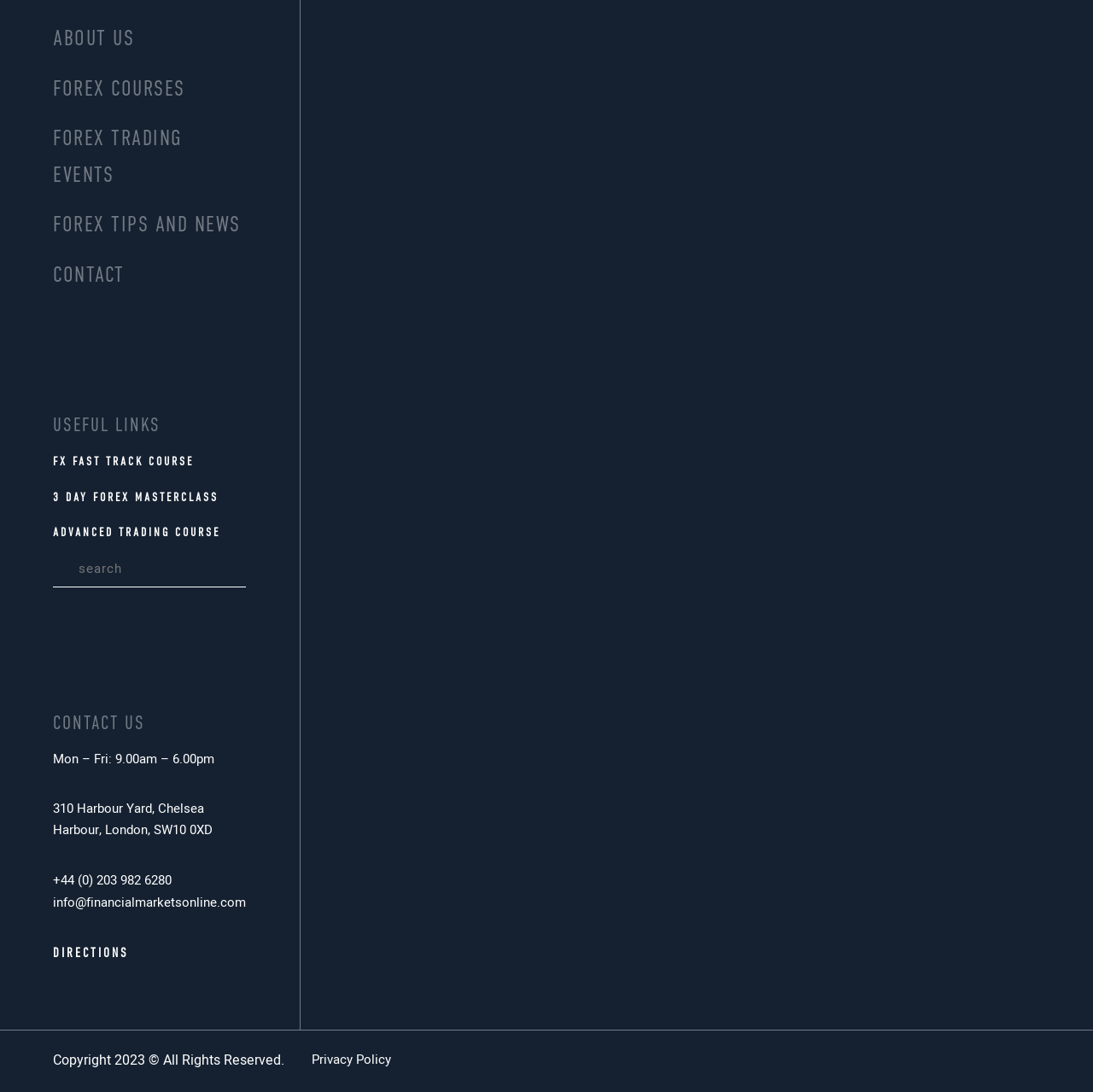Please answer the following question using a single word or phrase: 
What is the first link in the navigation menu?

ABOUT US